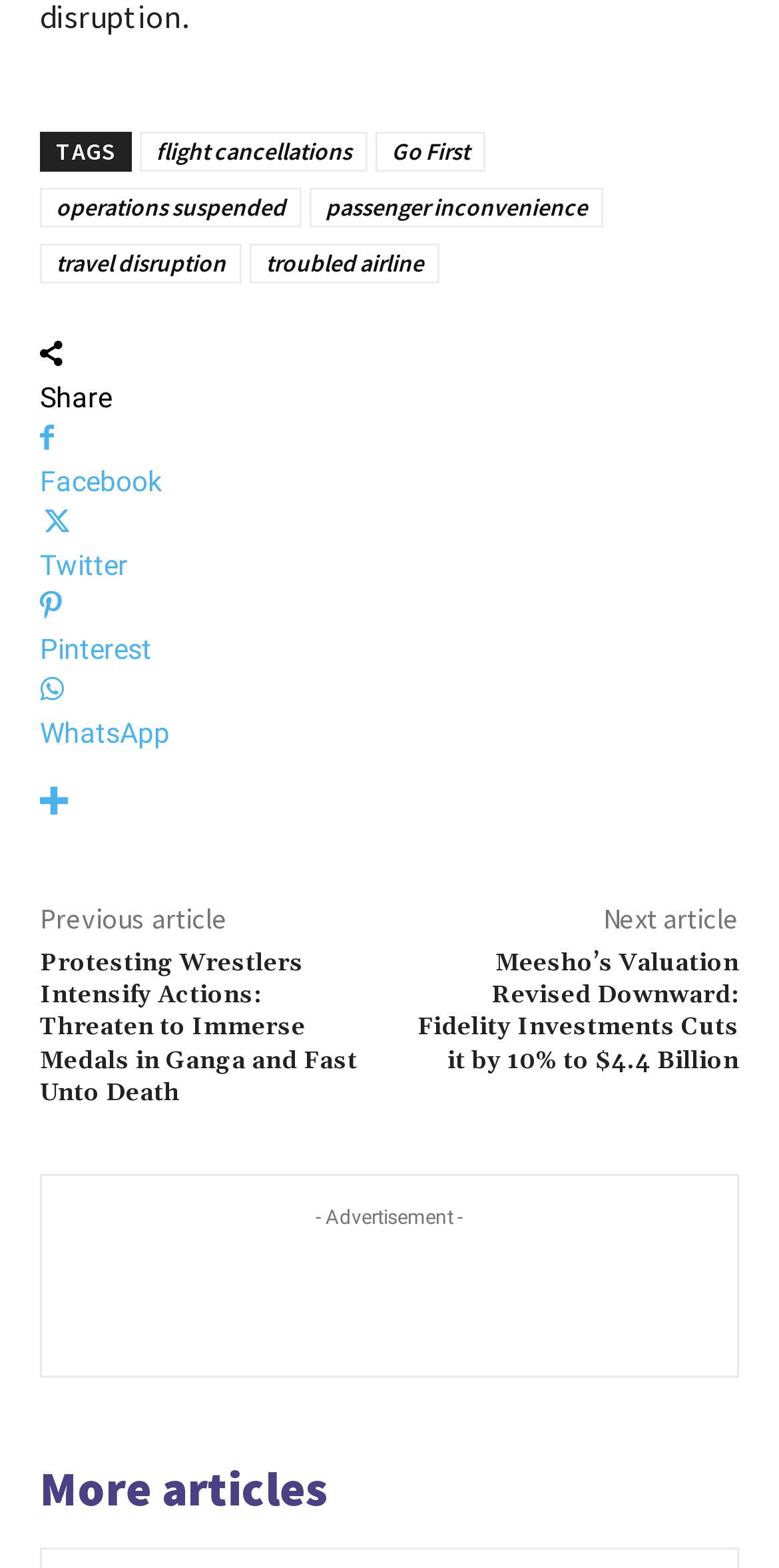Please locate the bounding box coordinates of the element's region that needs to be clicked to follow the instruction: "Click on 'Meesho’s Valuation Revised Downward: Fidelity Investments Cuts it by 10% to $4.4 Billion'". The bounding box coordinates should be provided as four float numbers between 0 and 1, i.e., [left, top, right, bottom].

[0.536, 0.604, 0.949, 0.686]